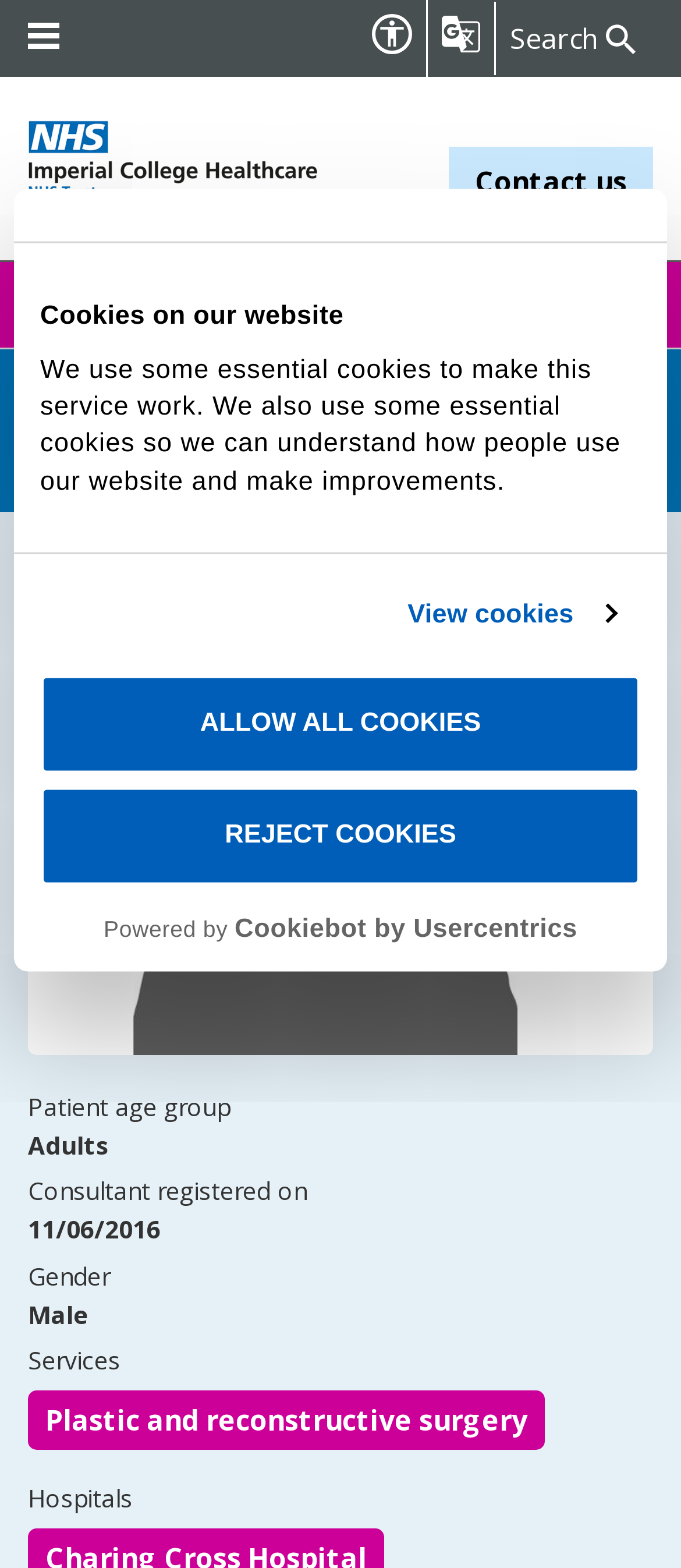Find and specify the bounding box coordinates that correspond to the clickable region for the instruction: "Post your Sourcing Request".

None